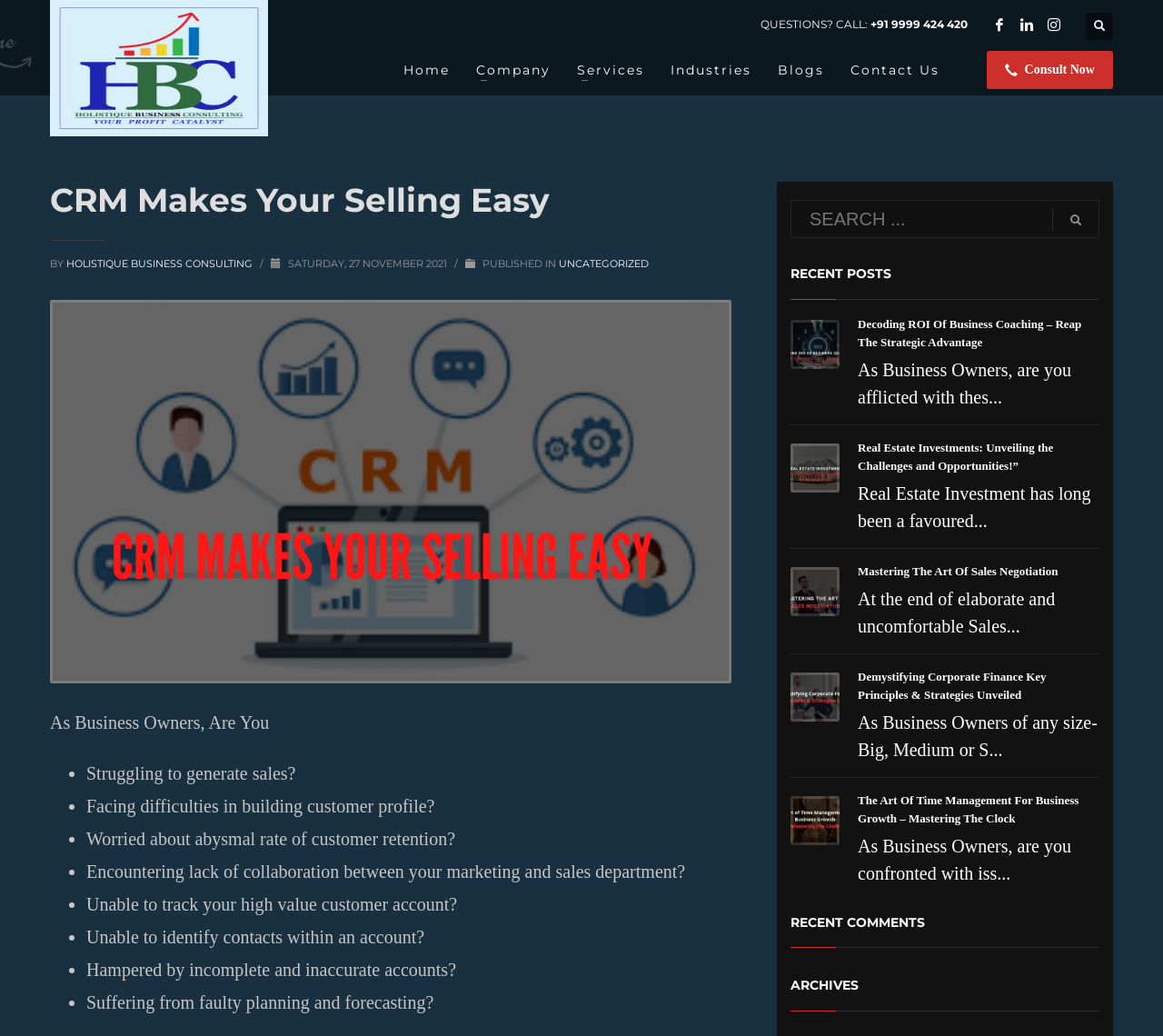Determine the bounding box for the UI element as described: "Holistique Business Consulting". The coordinates should be represented as four float numbers between 0 and 1, formatted as [left, top, right, bottom].

[0.057, 0.248, 0.22, 0.261]